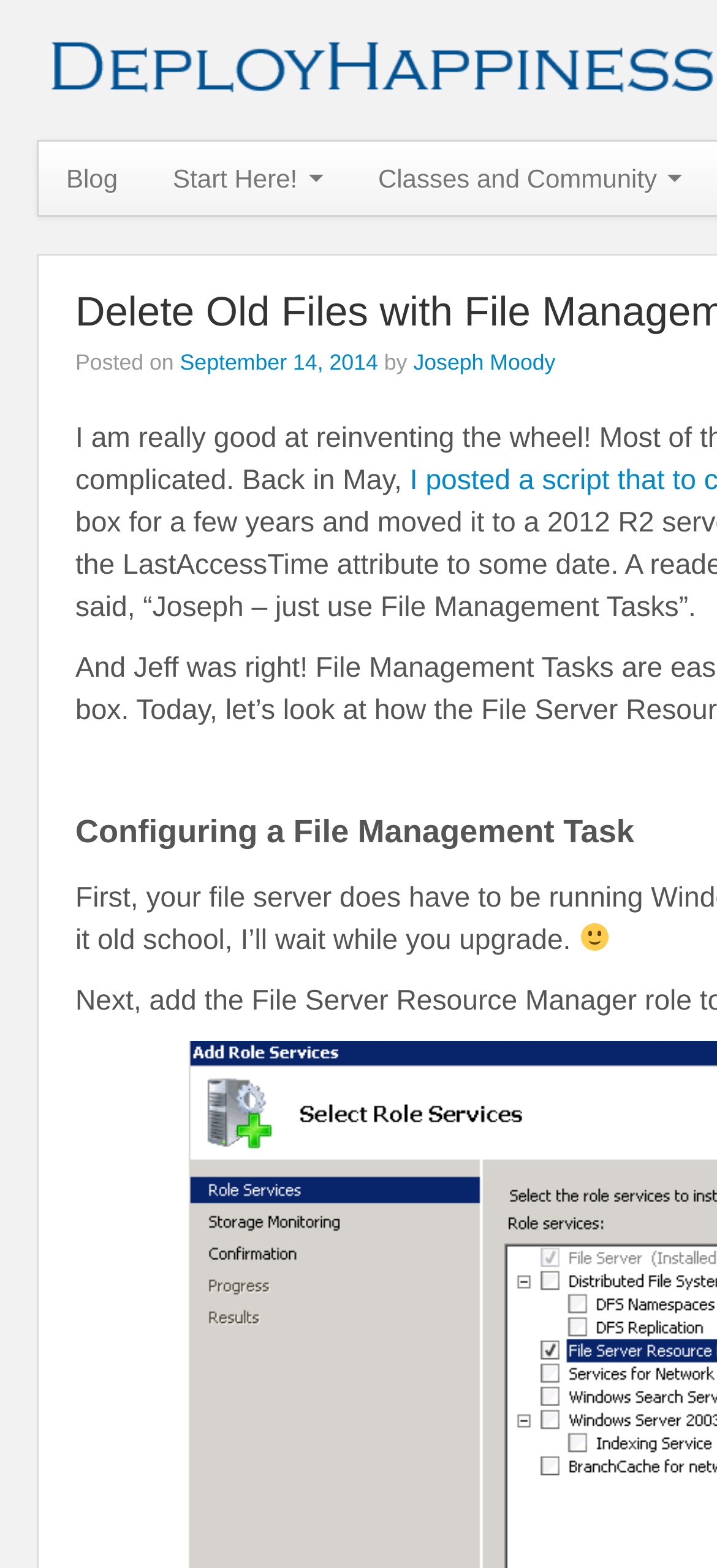How many links are in the top navigation bar?
Look at the image and respond with a one-word or short phrase answer.

3